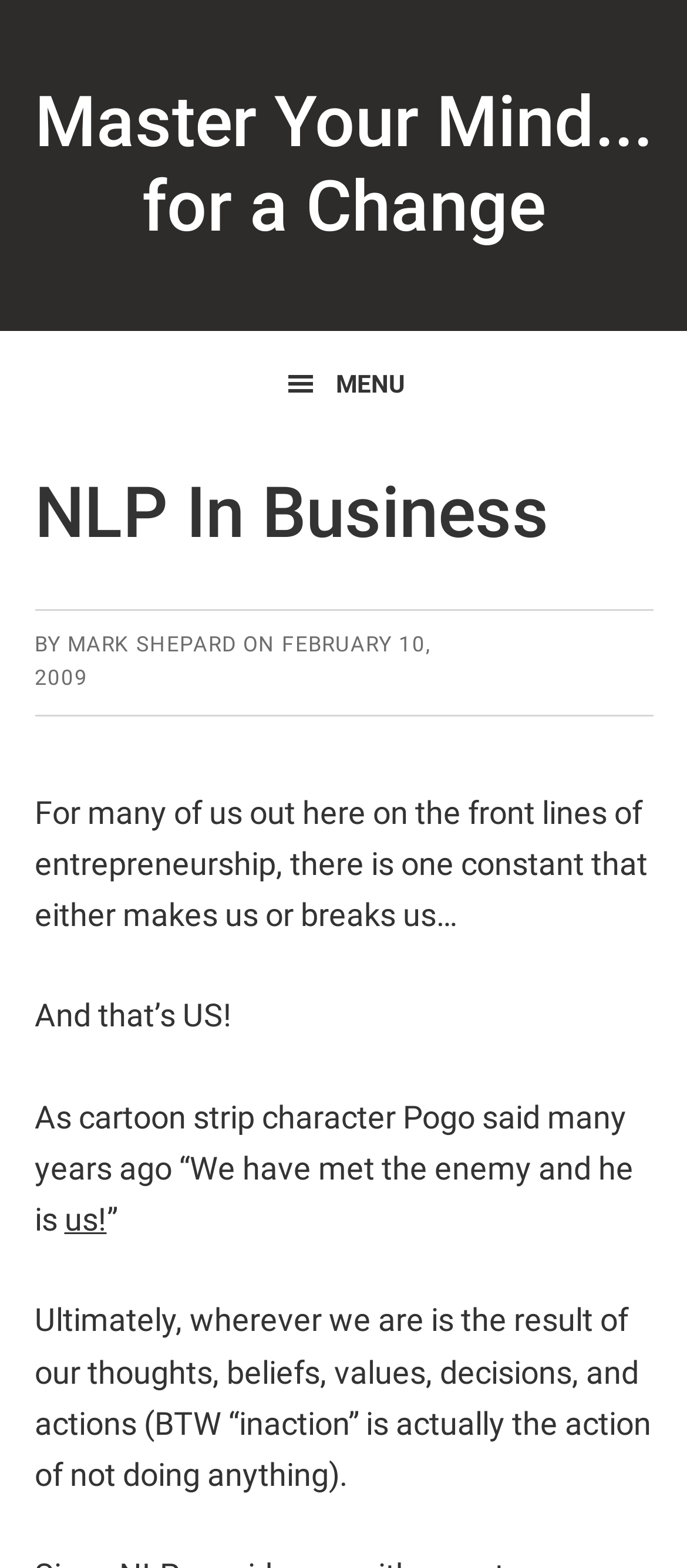Observe the image and answer the following question in detail: What is the theme of the article?

I found the theme of the article by reading the introductory paragraph, which talks about how one's mindset can affect business success, and also by looking at the title of the article, which suggests that changing one's mindset can have far-reaching results in business.